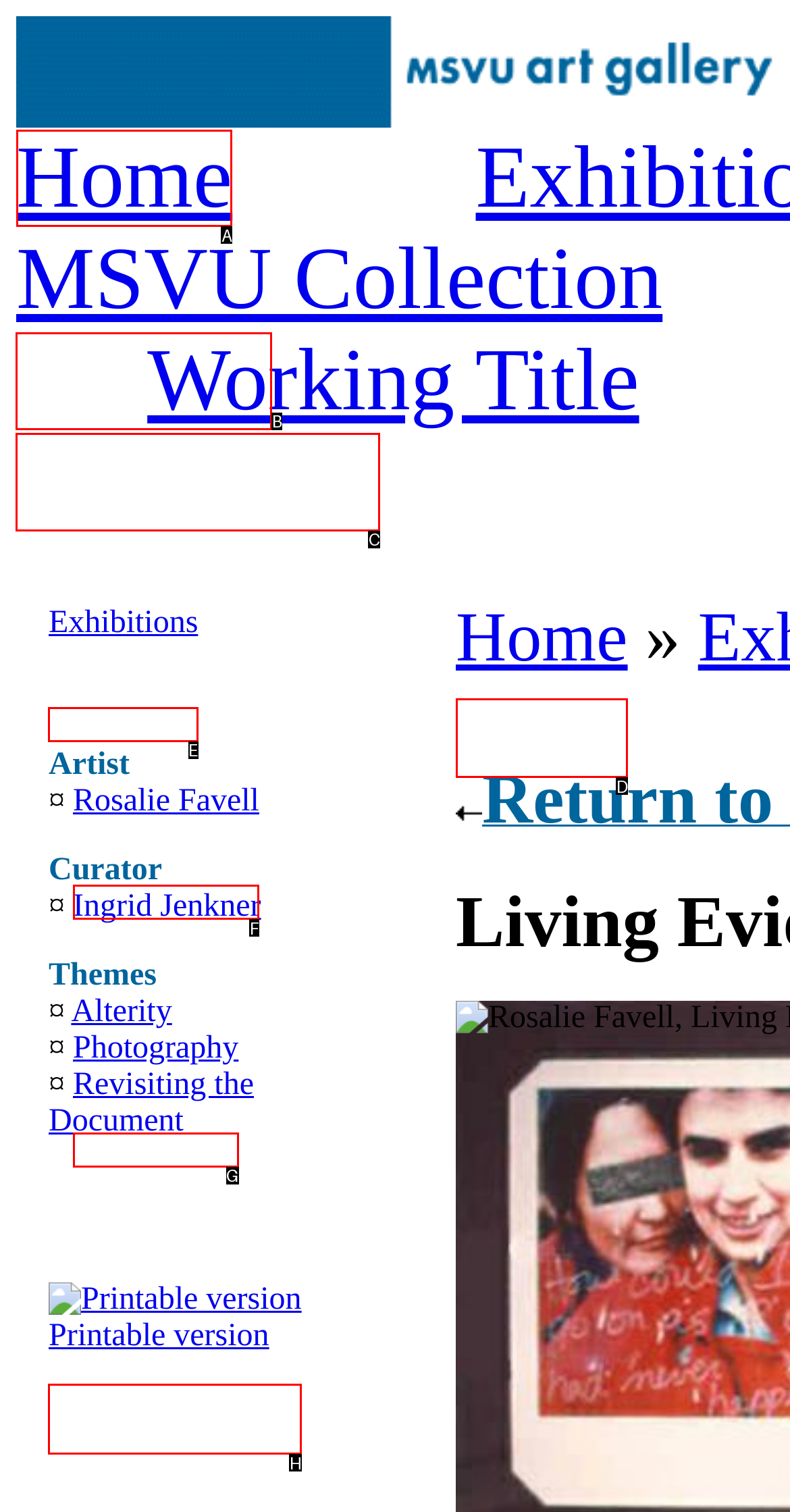Which lettered option should I select to achieve the task: go to home page according to the highlighted elements in the screenshot?

A